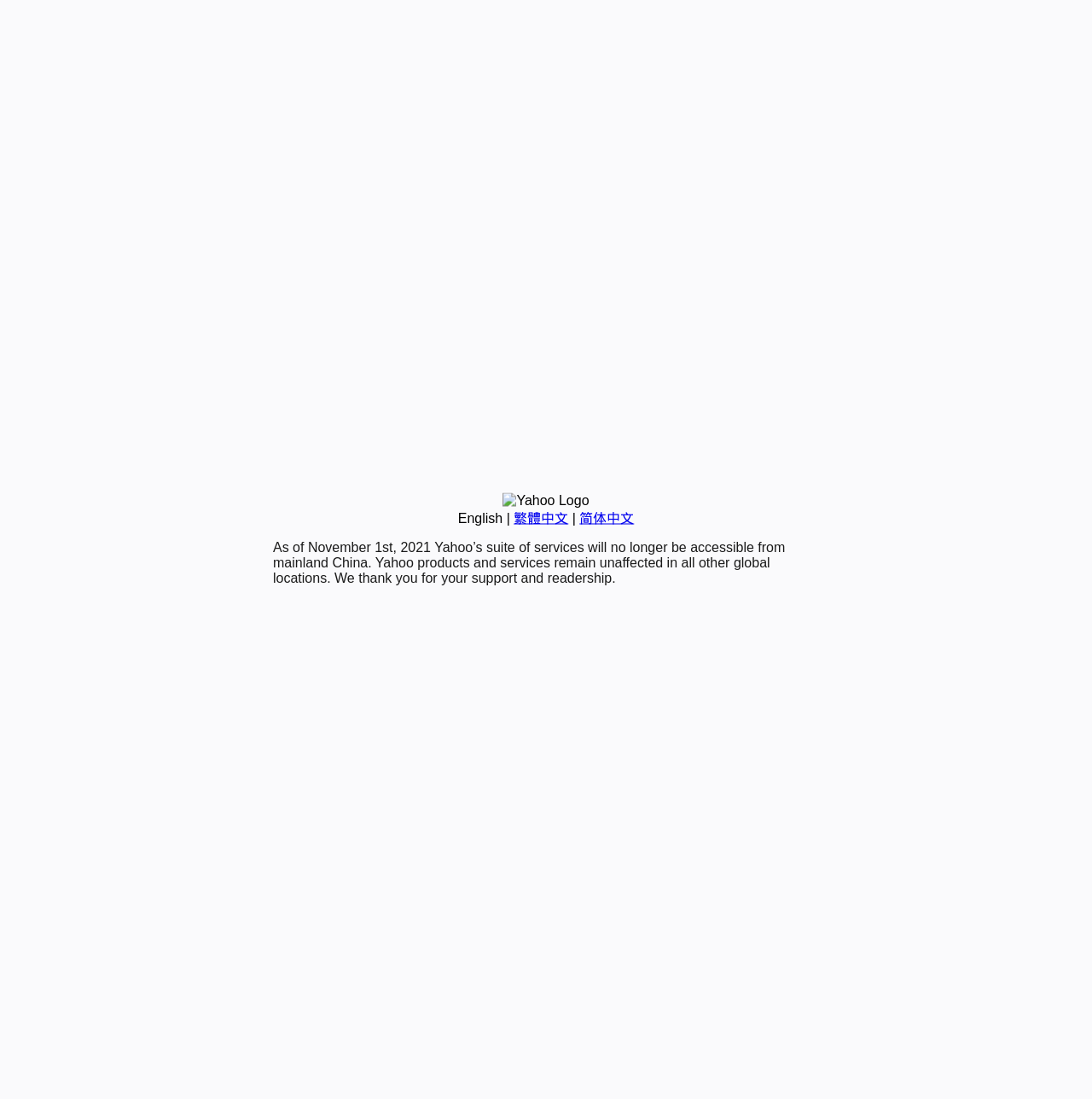Locate the bounding box of the UI element described in the following text: "English".

[0.419, 0.465, 0.46, 0.478]